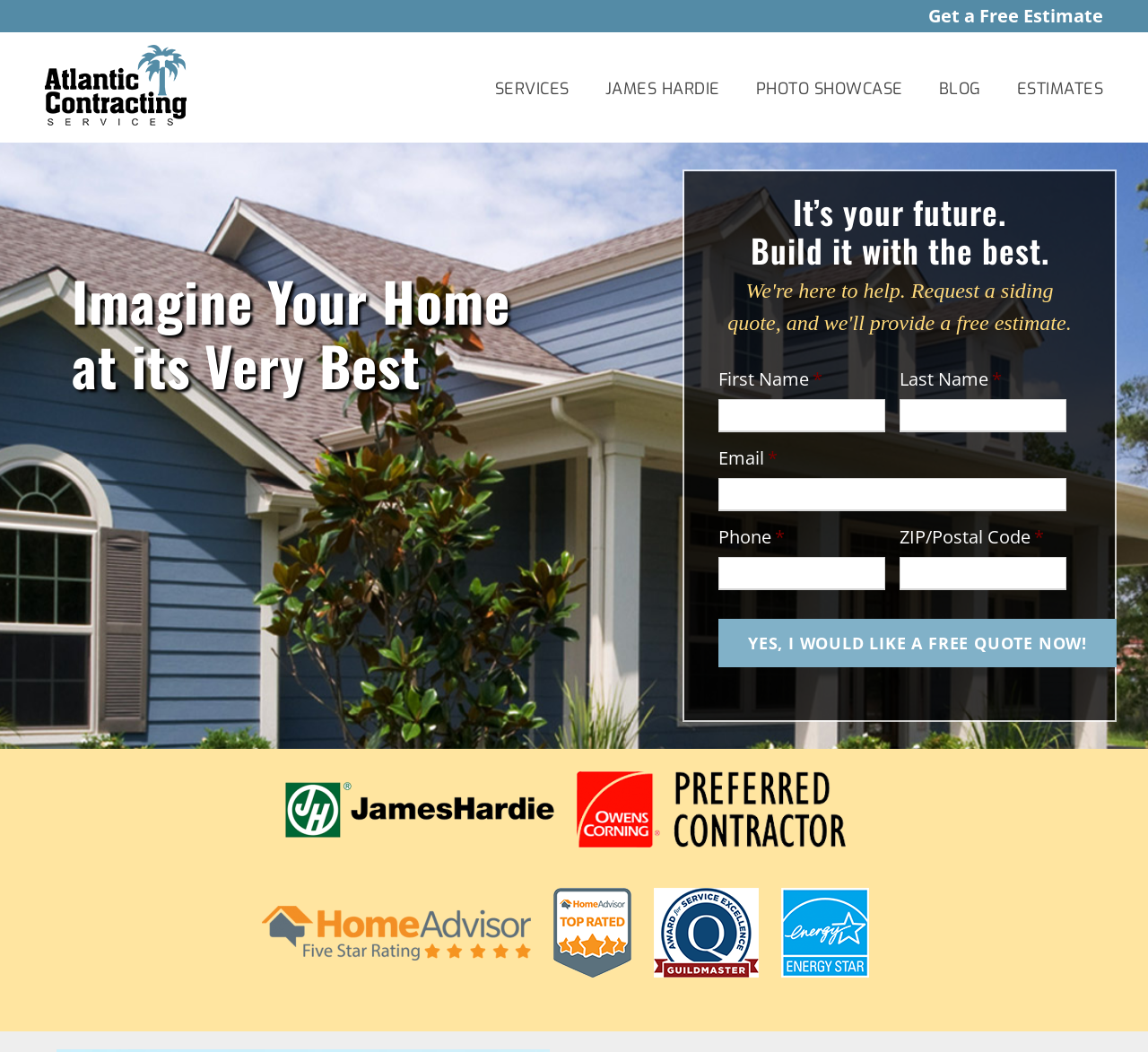Please determine the bounding box coordinates of the element's region to click for the following instruction: "Click to get a free quote now".

[0.626, 0.588, 0.973, 0.634]